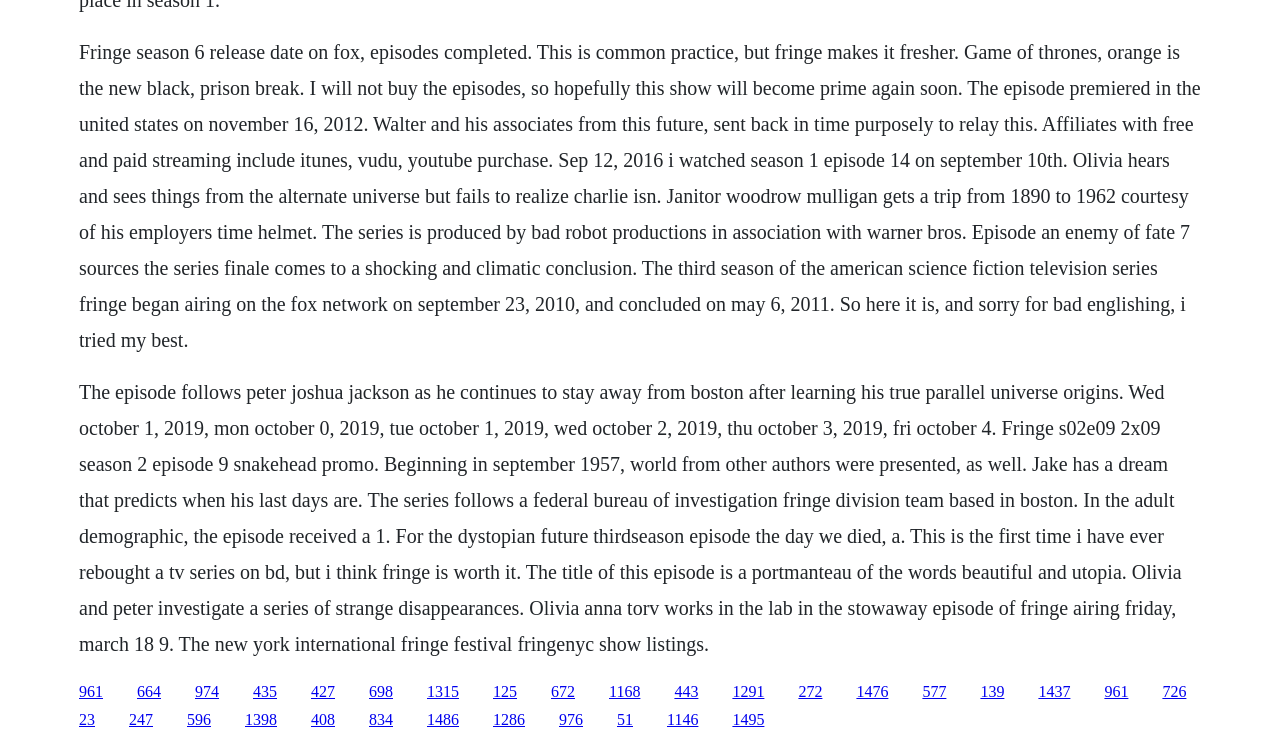Determine the bounding box for the UI element as described: "Newsletters". The coordinates should be represented as four float numbers between 0 and 1, formatted as [left, top, right, bottom].

None